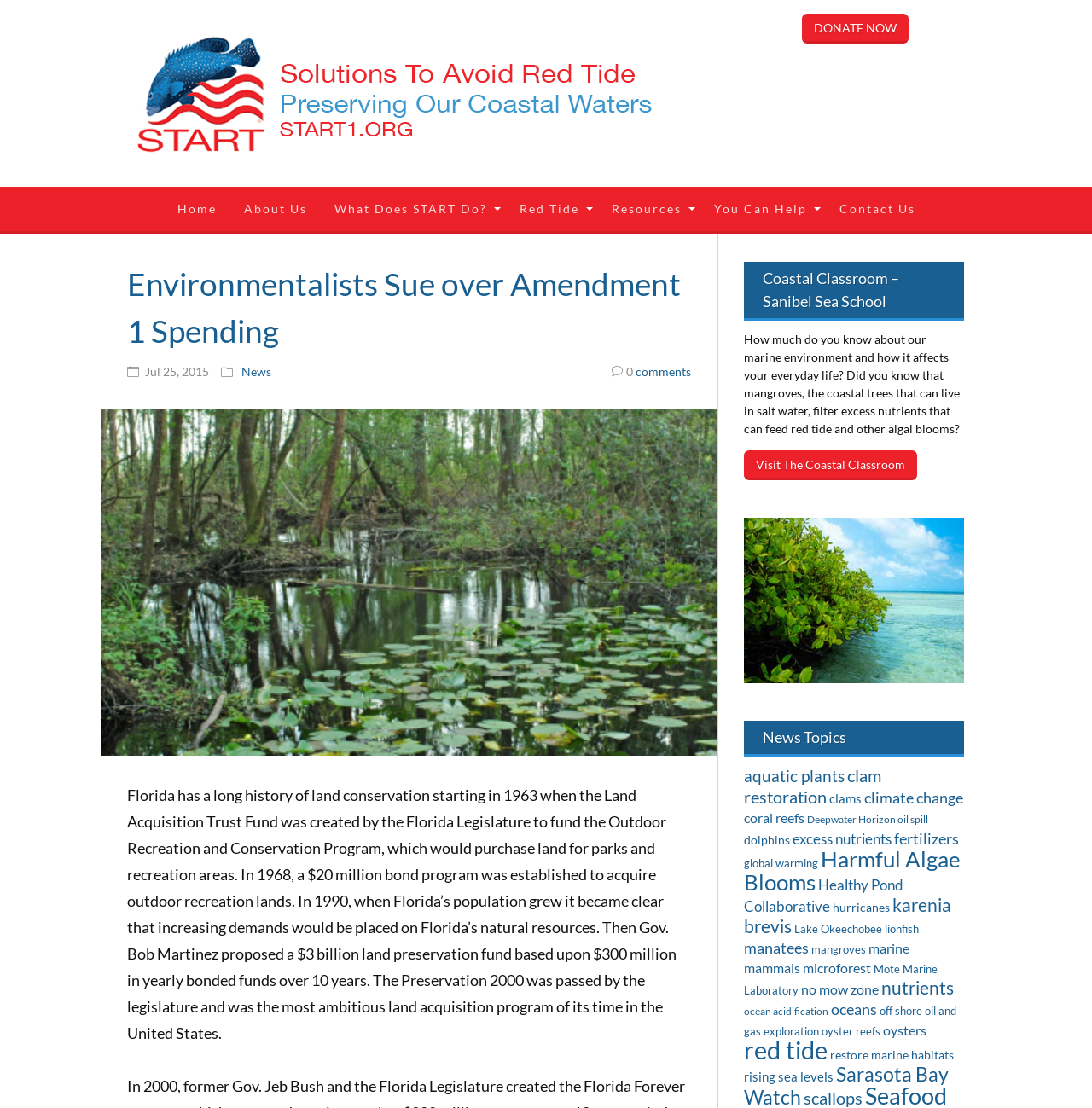What is the name of the non-profit organization?
Examine the screenshot and reply with a single word or phrase.

START